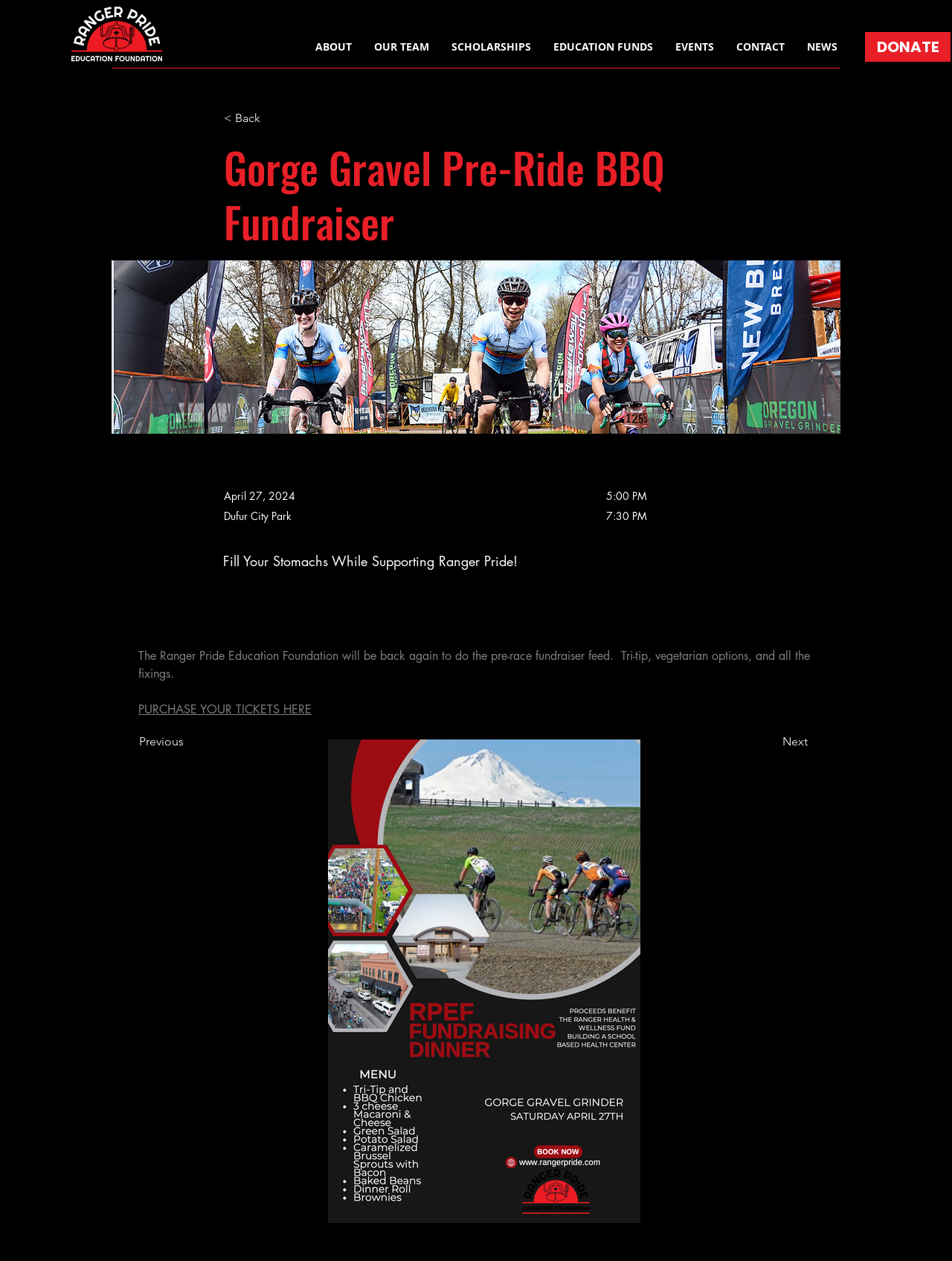Identify the bounding box coordinates of the element to click to follow this instruction: 'Click the DONATE link'. Ensure the coordinates are four float values between 0 and 1, provided as [left, top, right, bottom].

[0.909, 0.025, 0.999, 0.049]